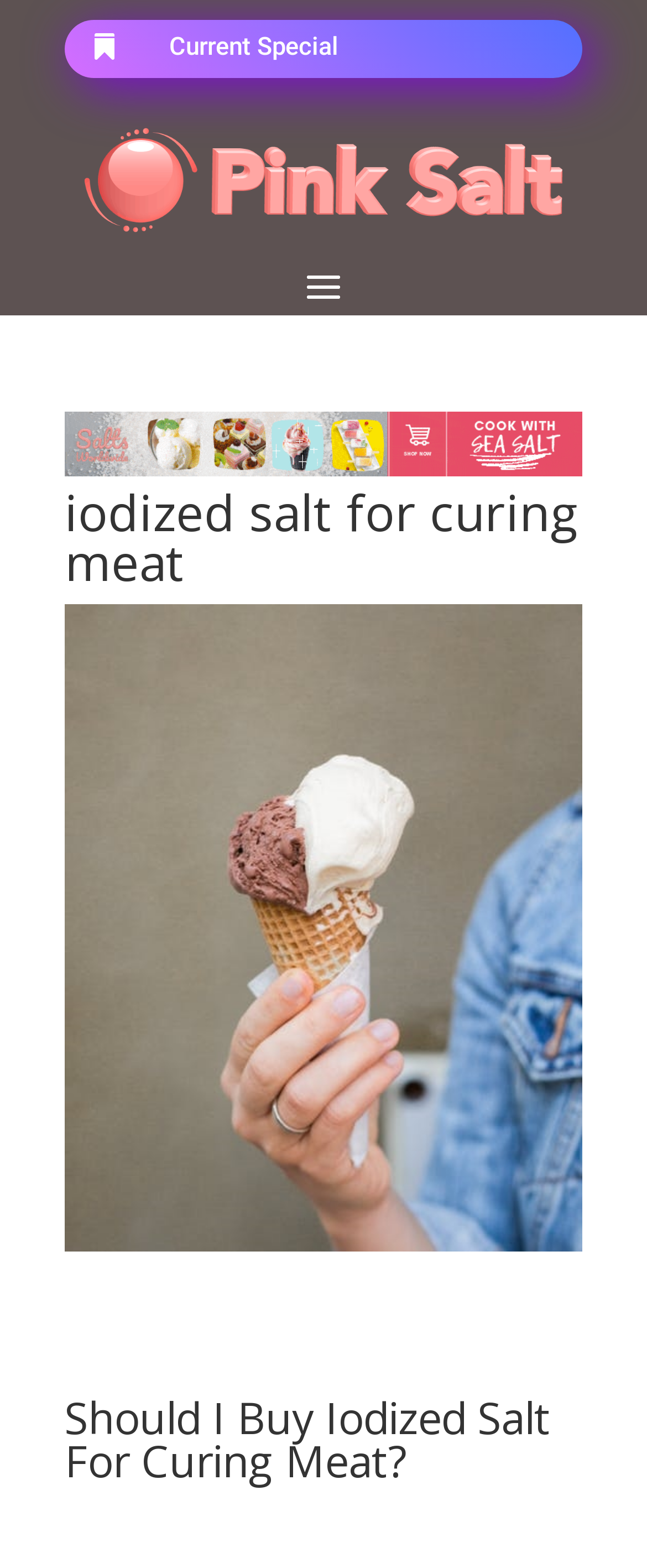Provide a brief response to the question below using one word or phrase:
What is the current special?

Unknown